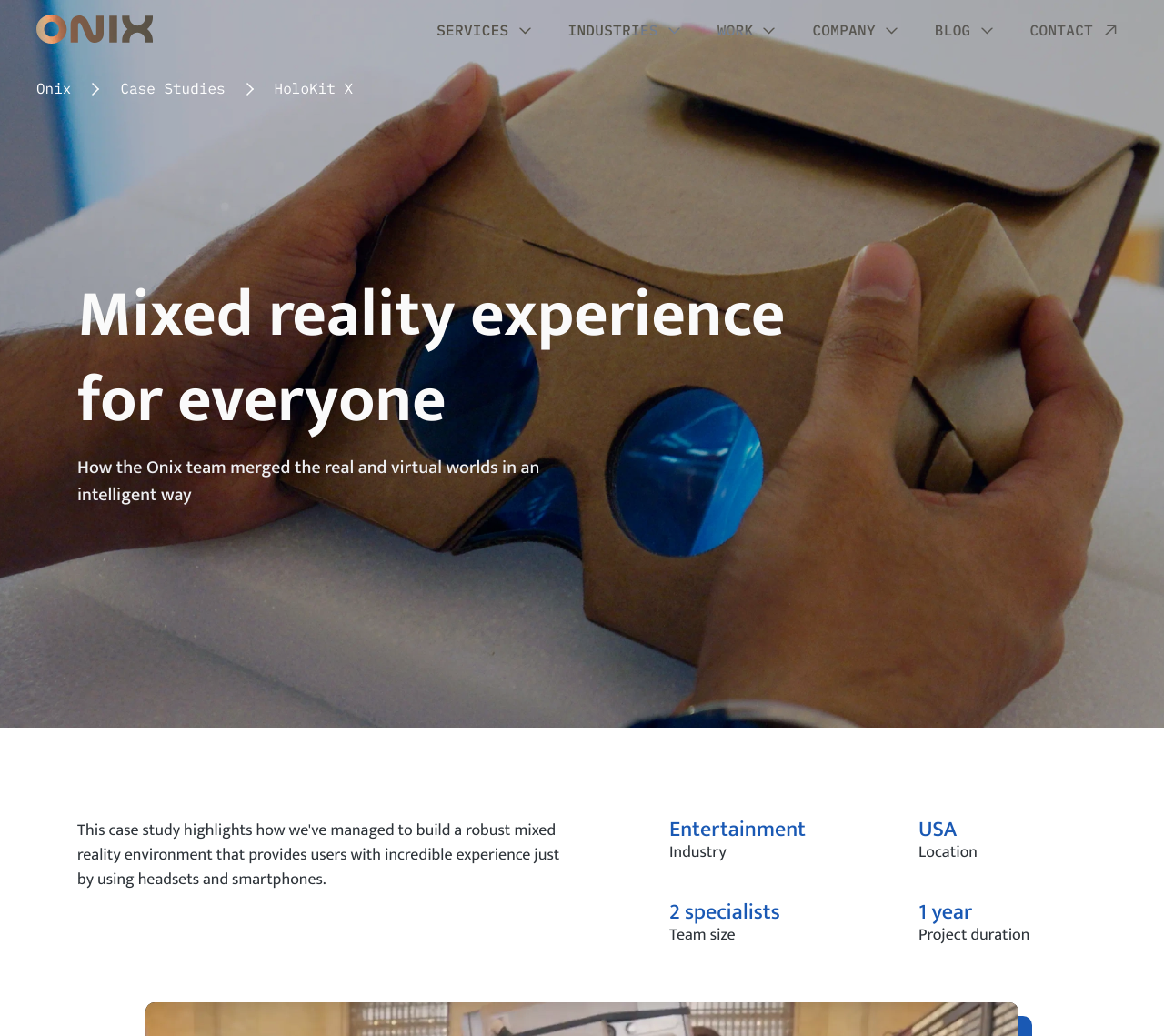Locate the bounding box coordinates of the item that should be clicked to fulfill the instruction: "Click the 'BLOG' link".

[0.803, 0.022, 0.834, 0.036]